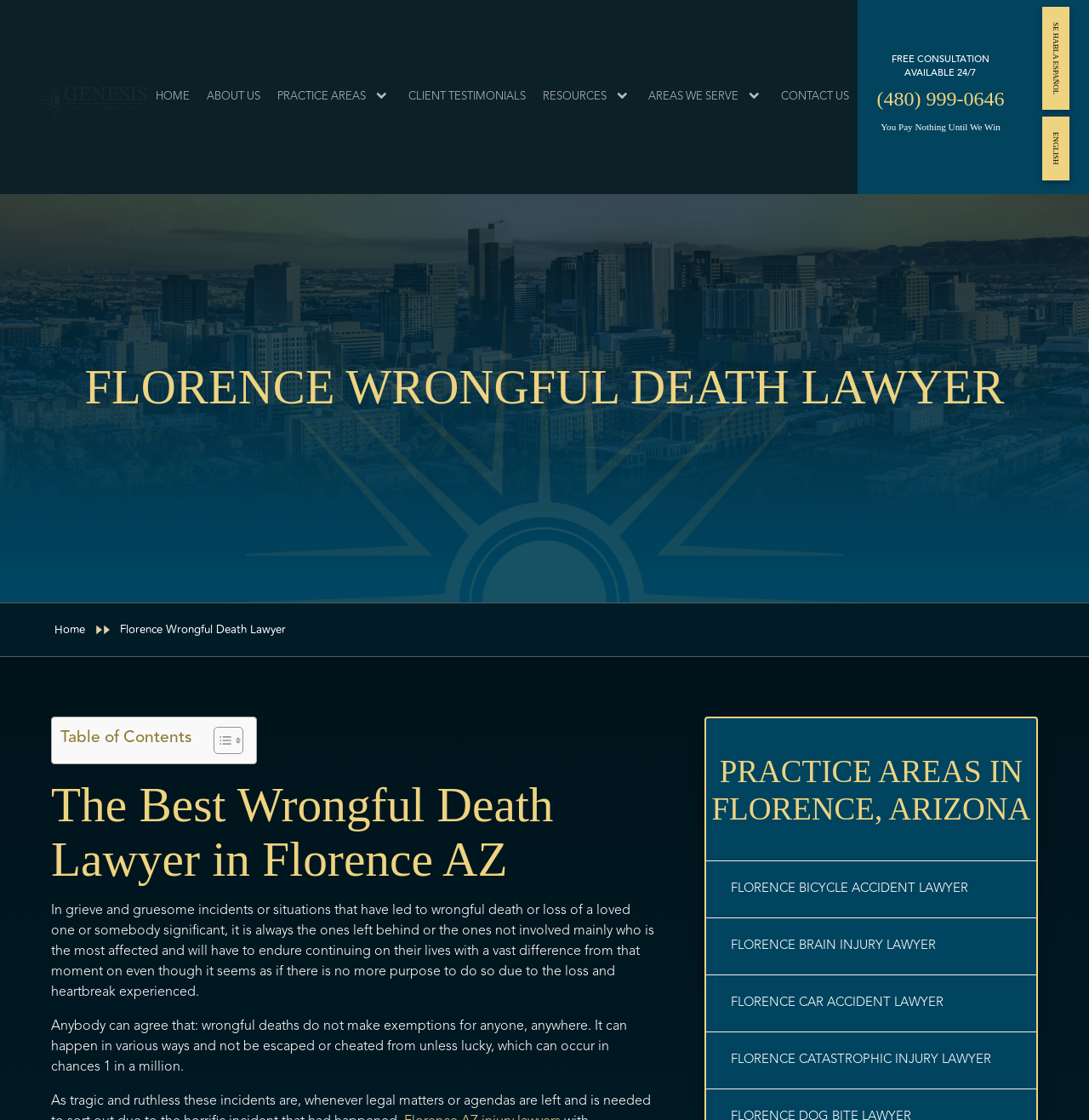Write a detailed summary of the webpage, including text, images, and layout.

This webpage is about a law firm specializing in wrongful death cases in Florence, Arizona. At the top, there is a navigation menu with links to different sections of the website, including "HOME", "ABOUT US", "PRACTICE AREAS", "CLIENT TESTIMONIALS", "RESOURCES", and "AREAS WE SERVE". Each of these links has a small chevron-down icon next to it.

Below the navigation menu, there is a prominent call-to-action link that reads "FREE CONSULTATION AVAILABLE 24/7 (480) 999-0646 You Pay Nothing Until We Win". This link is accompanied by a smaller text that says "You Pay Nothing Until We Win".

The main content of the webpage is divided into several sections. The first section has a heading that reads "FLORENCE WRONGFUL DEATH LAWYER" and a brief introduction to the law firm's services. Below this, there is a table of contents with links to different sections of the webpage.

The next section has a heading that reads "The Best Wrongful Death Lawyer in Florence AZ" and provides a detailed description of the emotional impact of wrongful death on families and loved ones. This section also explains that wrongful deaths can occur in various ways and can affect anyone.

Further down the page, there is a section that lists the law firm's practice areas in Florence, Arizona. This section includes links to different types of cases, such as bicycle accidents, brain injuries, car accidents, and catastrophic injuries.

On the right side of the page, there is a chat widget with an avatar and a button to close the chat. There is also a link to toggle the table of contents.

At the bottom of the page, there is a list of specific types of accidents and injuries that the law firm handles, including car accidents, truck accidents, motorcycle accidents, and wrongful death cases.